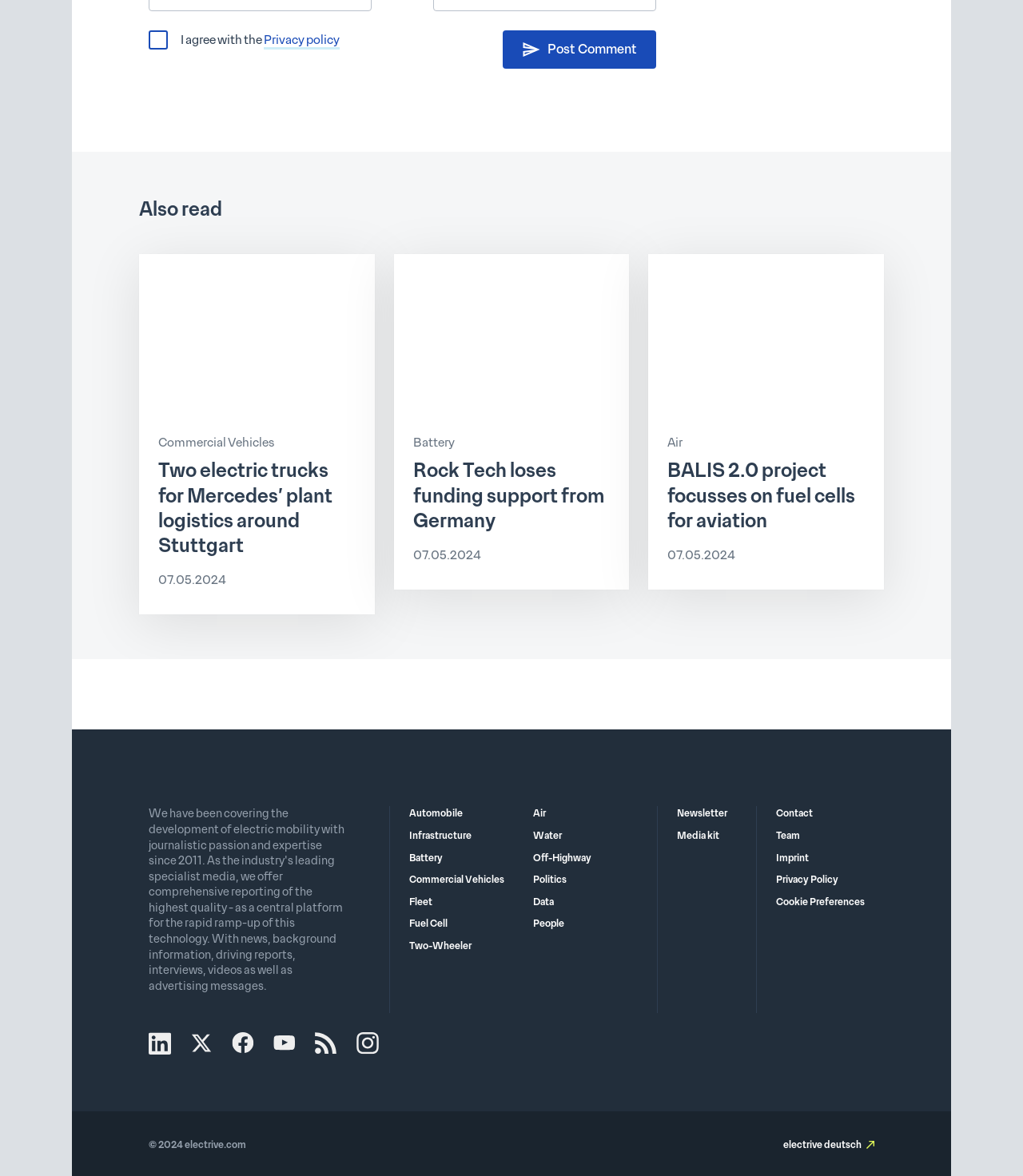What is the topic of the first article?
Please provide a single word or phrase as your answer based on the screenshot.

Electric trucks